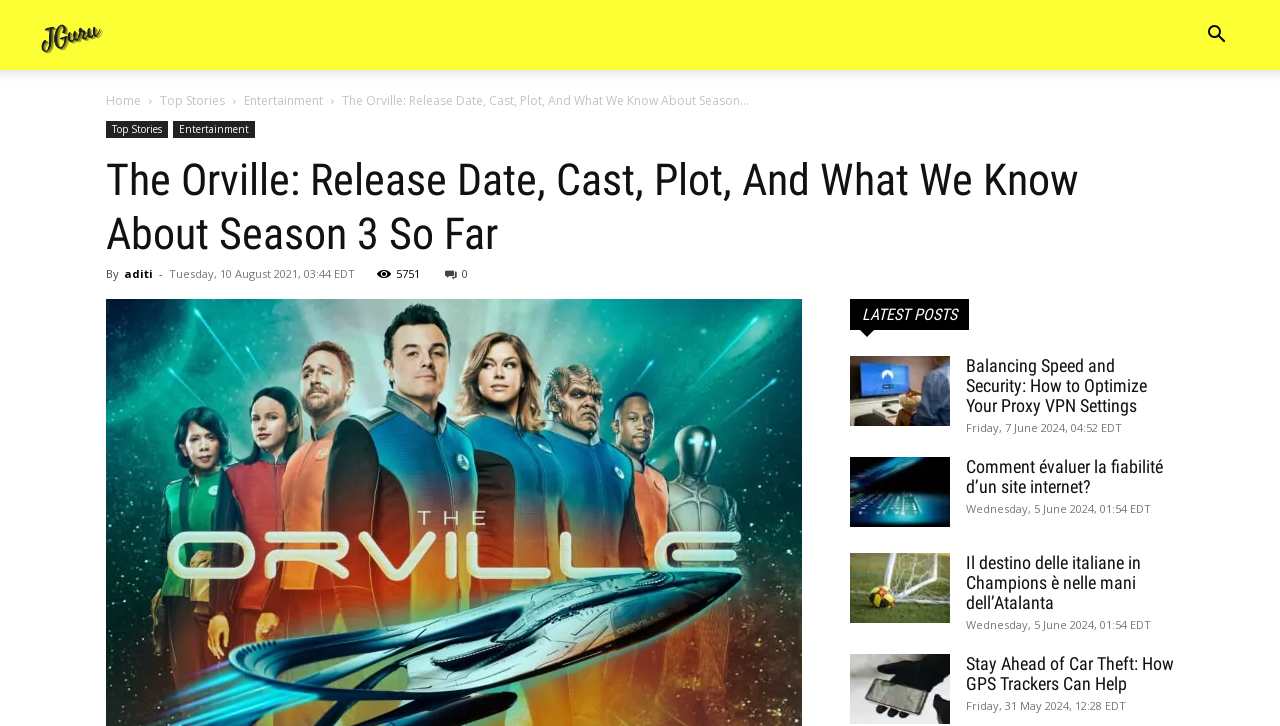Identify the bounding box coordinates of the element to click to follow this instruction: 'Go to Home'. Ensure the coordinates are four float values between 0 and 1, provided as [left, top, right, bottom].

[0.083, 0.127, 0.11, 0.15]